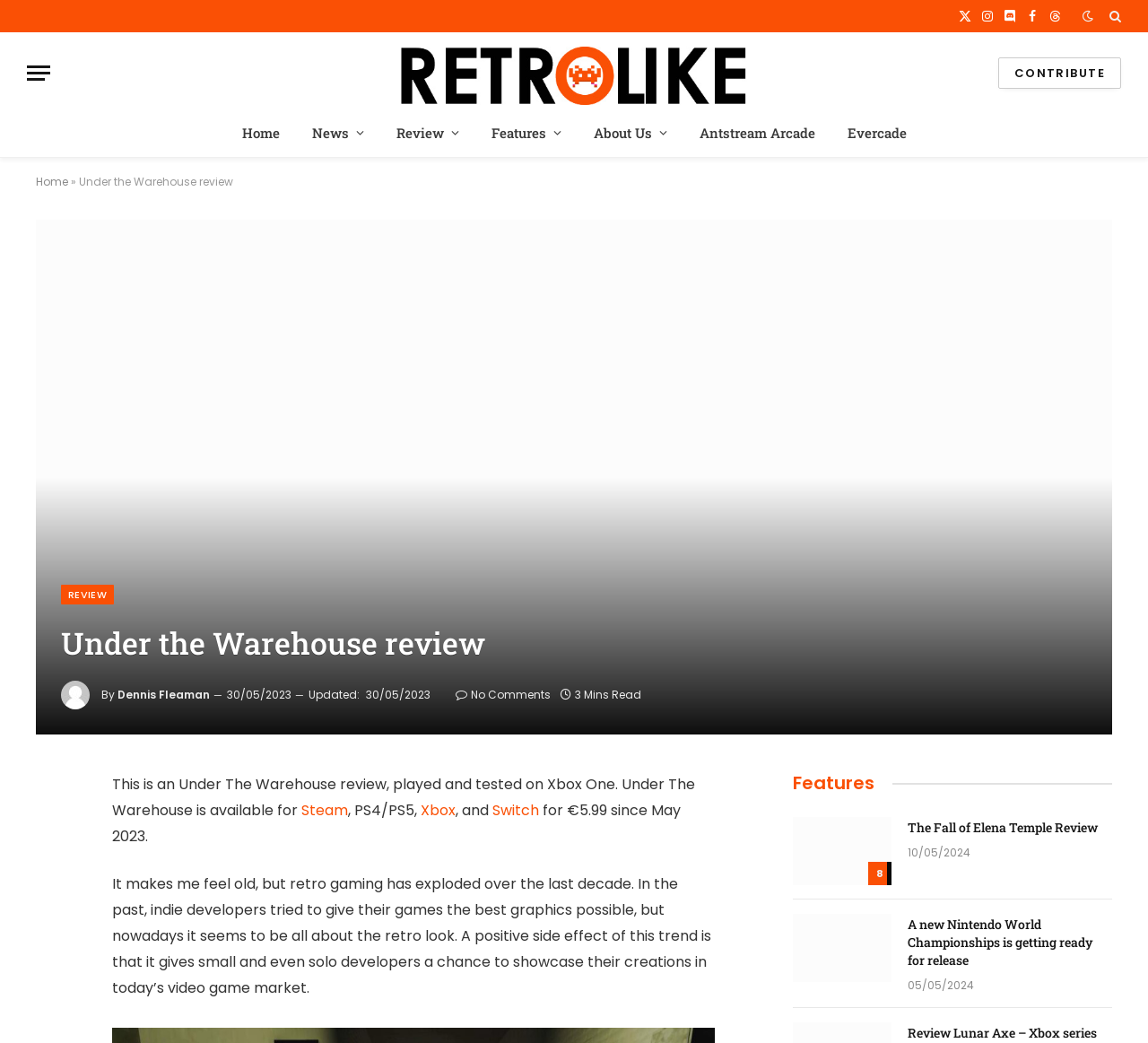Find the bounding box coordinates for the UI element whose description is: "X (Twitter)". The coordinates should be four float numbers between 0 and 1, in the format [left, top, right, bottom].

[0.832, 0.0, 0.85, 0.031]